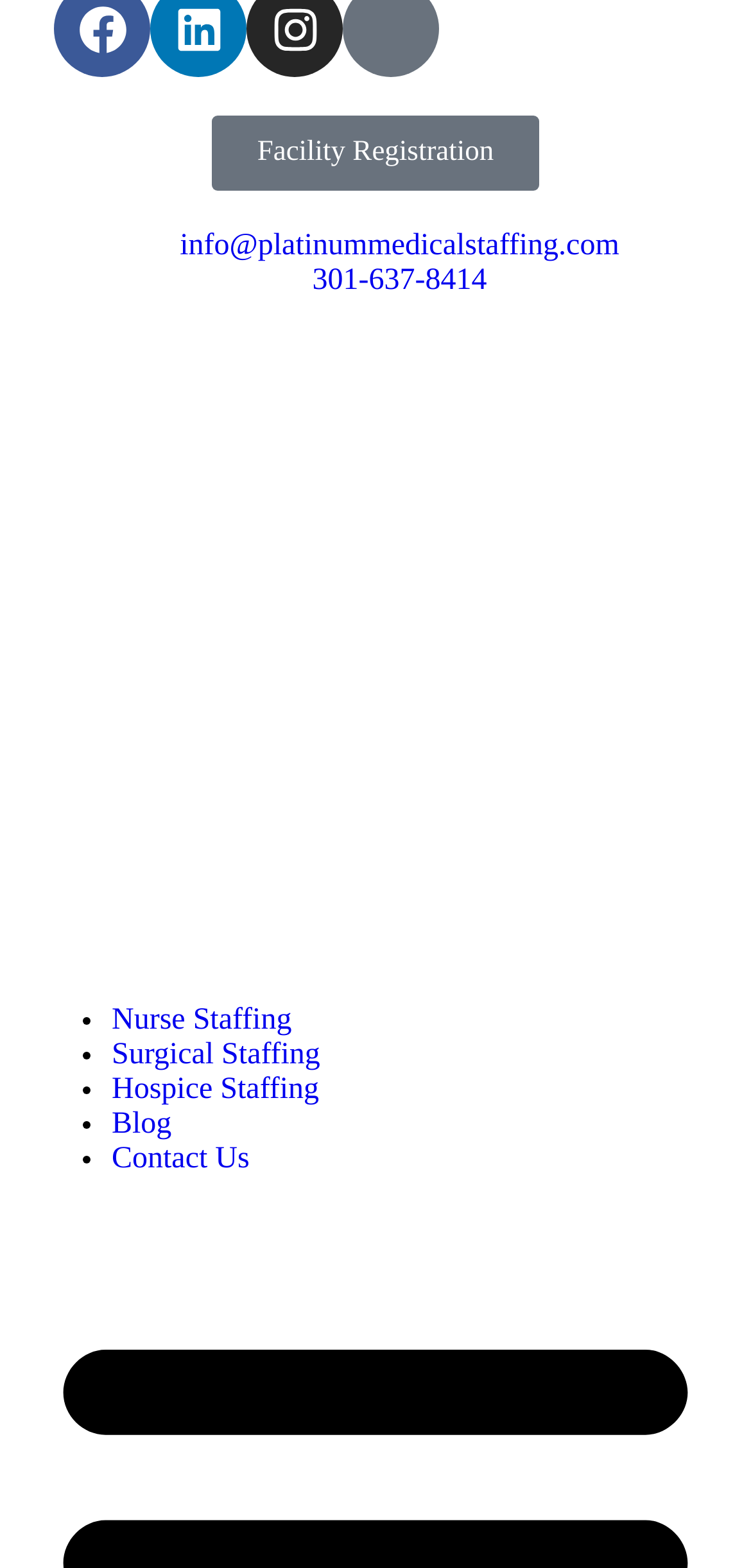Locate the bounding box coordinates of the UI element described by: "Nurse Staffing". The bounding box coordinates should consist of four float numbers between 0 and 1, i.e., [left, top, right, bottom].

[0.149, 0.64, 0.388, 0.661]